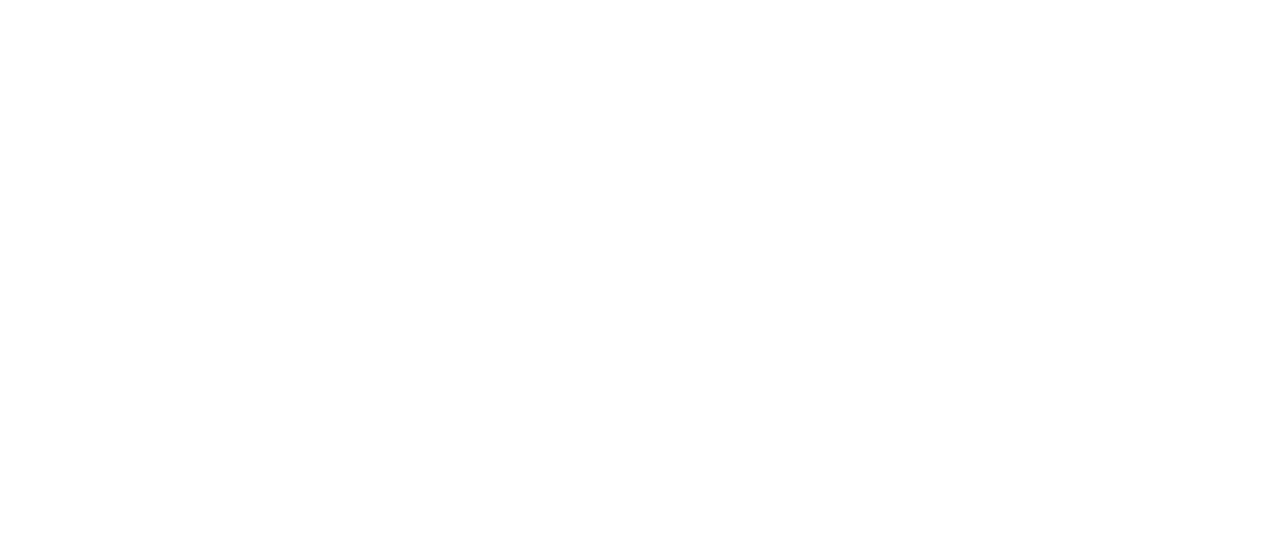How many elements are in the root element?
Based on the image, provide a one-word or brief-phrase response.

5